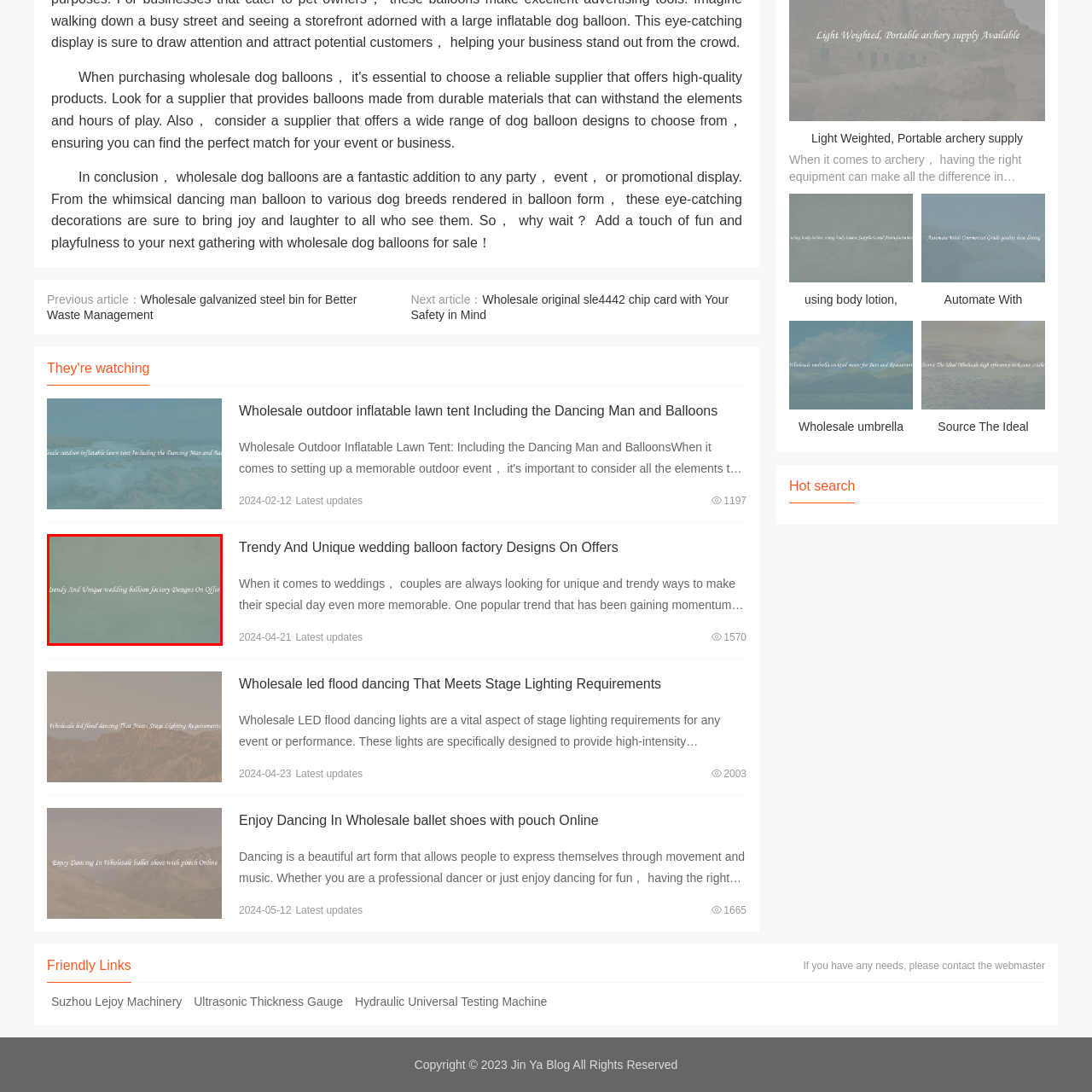What is the tone of the image?
Analyze the image encased by the red bounding box and elaborate on your answer to the question.

The caption describes the image as showcasing a whimsical design, and the background is softly colored, which suggests a playful and joyful tone. Additionally, the image is meant to convey the idea of adding a memorable touch to special occasions, which further supports the playful and joyful tone.